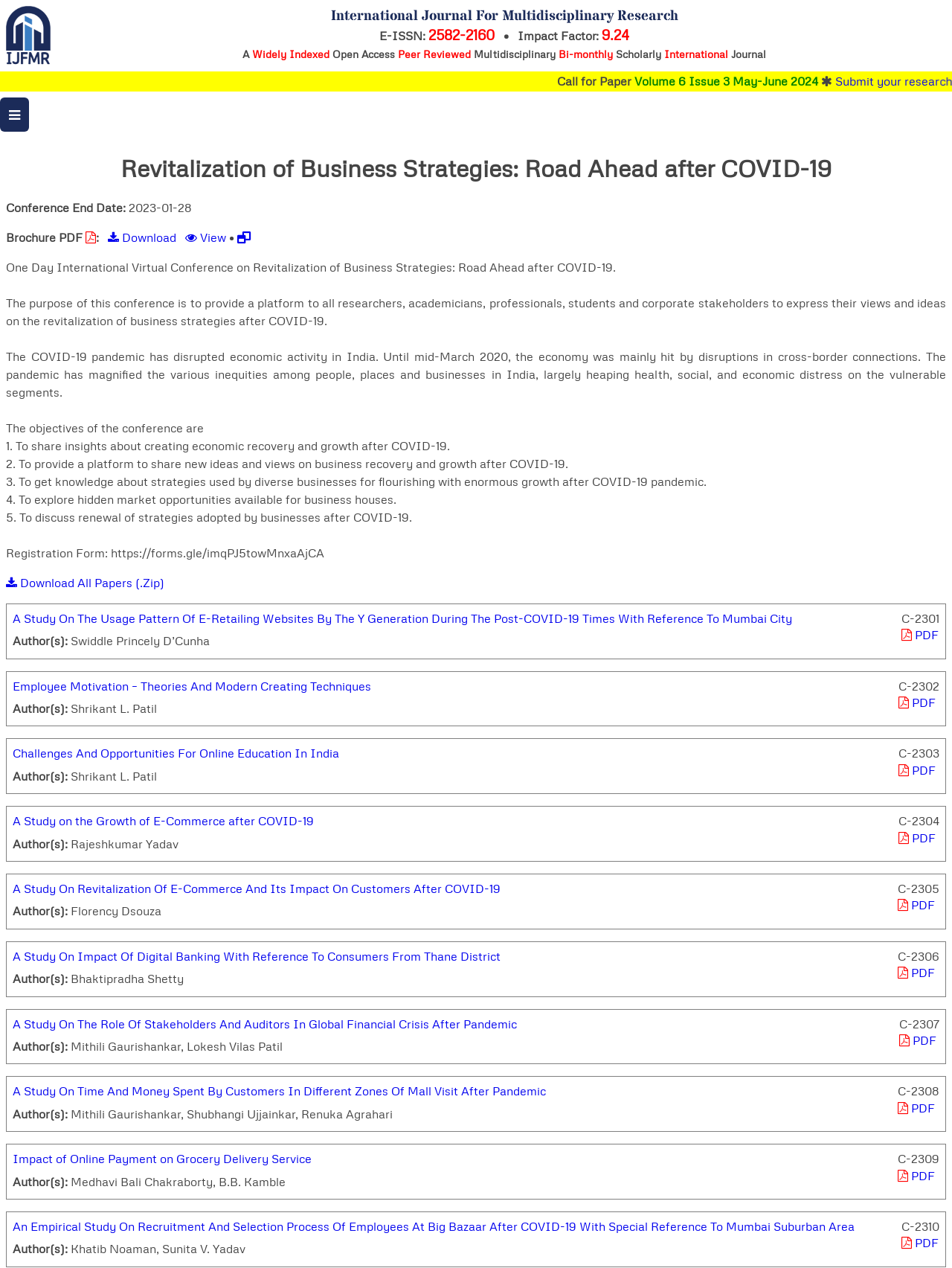Please identify the bounding box coordinates of where to click in order to follow the instruction: "Download all papers".

[0.006, 0.454, 0.173, 0.465]